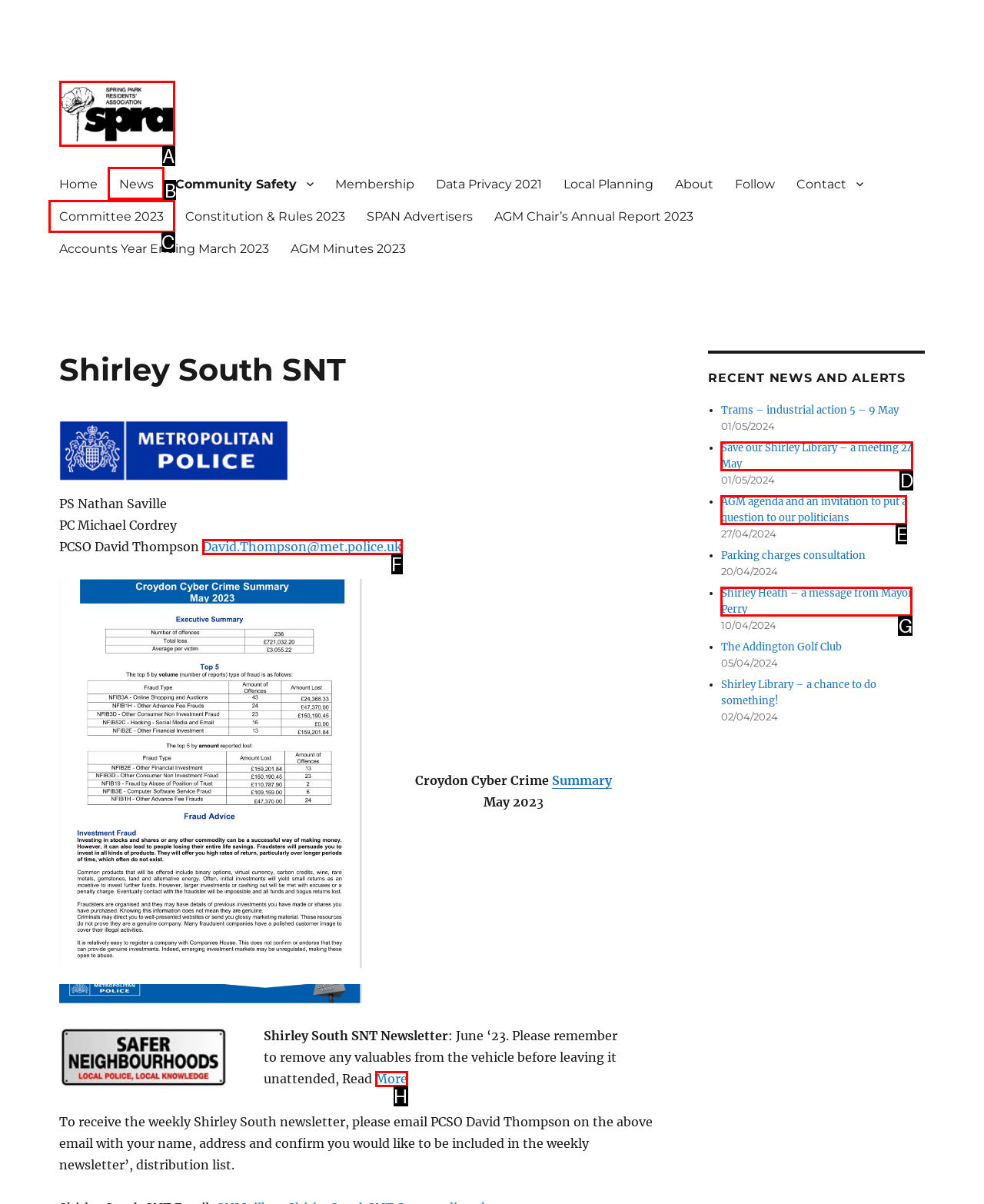Identify the letter of the UI element I need to click to carry out the following instruction: Learn about 'TeamSpeak Verification'

None